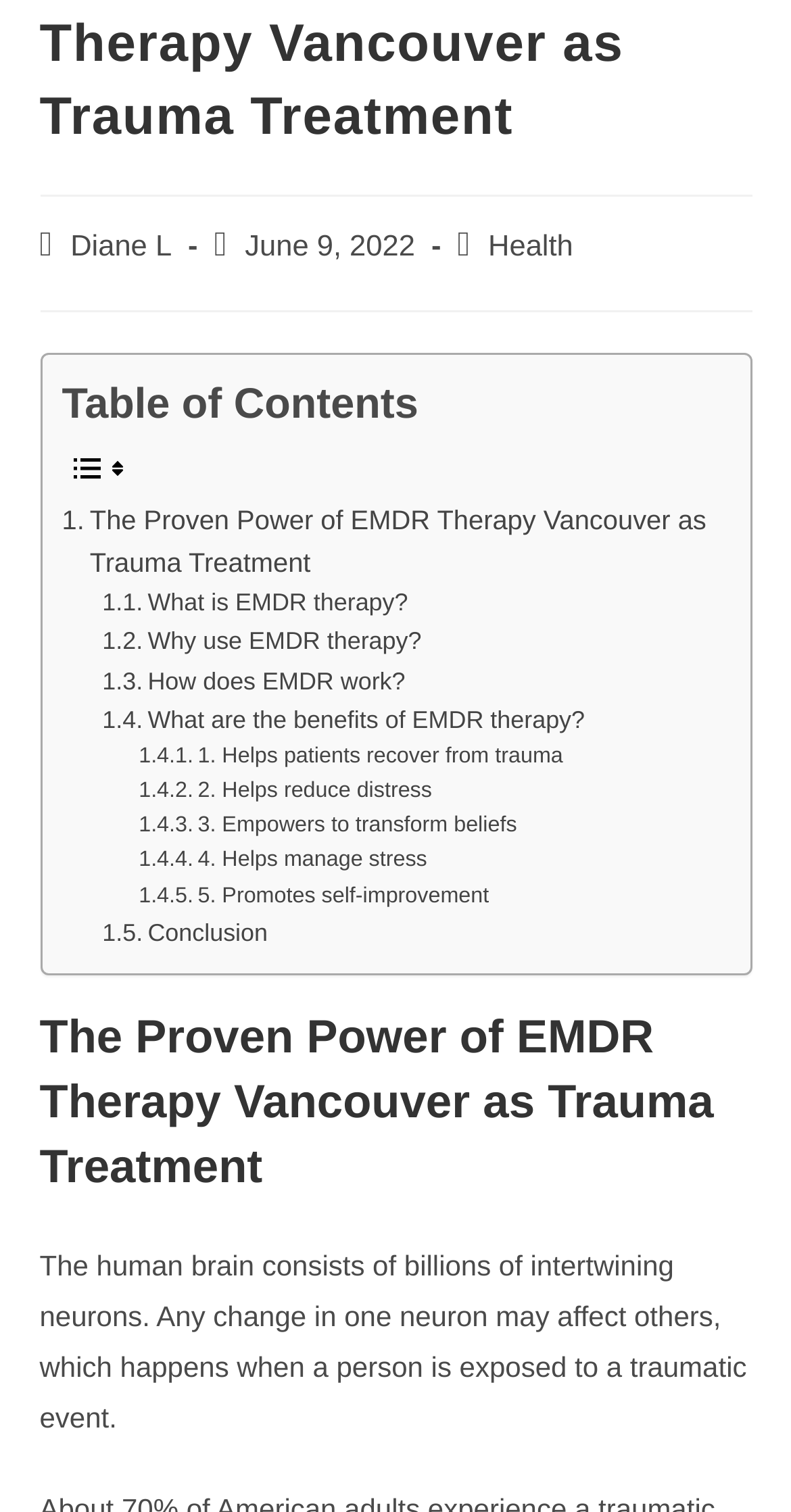Identify the bounding box coordinates for the element you need to click to achieve the following task: "Learn about how EMDR works". The coordinates must be four float values ranging from 0 to 1, formatted as [left, top, right, bottom].

[0.129, 0.438, 0.512, 0.464]